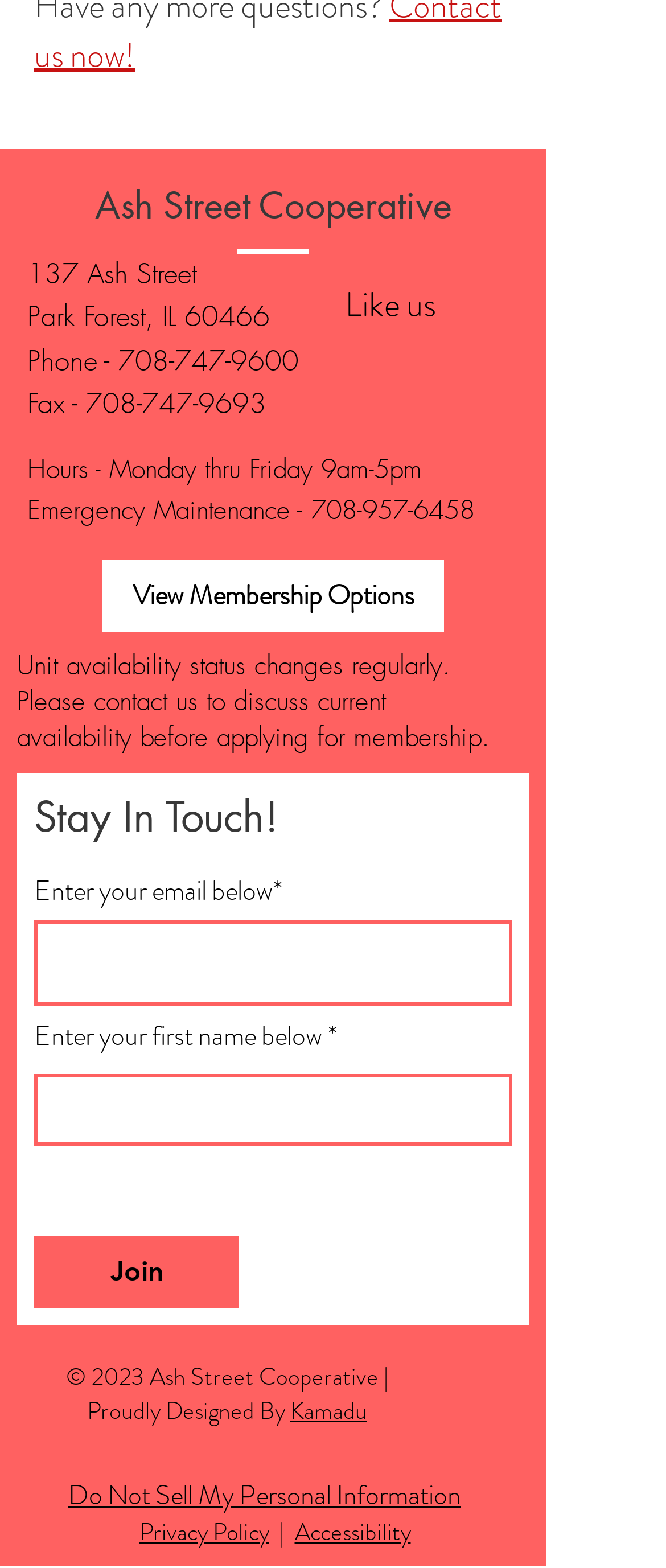Provide your answer in one word or a succinct phrase for the question: 
What is the logo located at the bottom of the page?

Equal Housing Opportunity logo